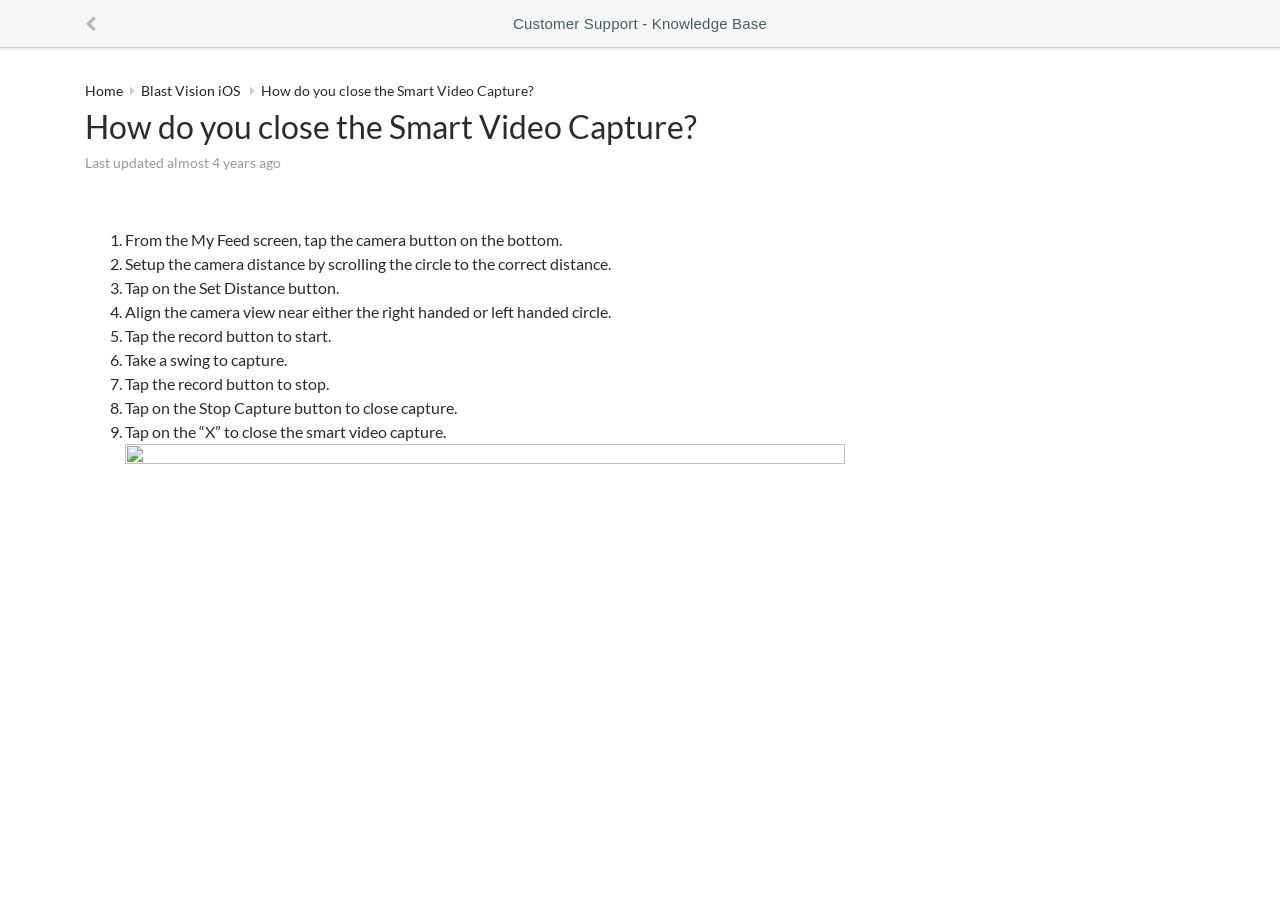Consider the image and give a detailed and elaborate answer to the question: 
What happens when you tap the record button?

I looked at the static text elements that mention the record button. One says 'Tap the record button to start.' and another says 'Tap the record button to stop.' This implies that tapping the record button either starts or stops capturing.